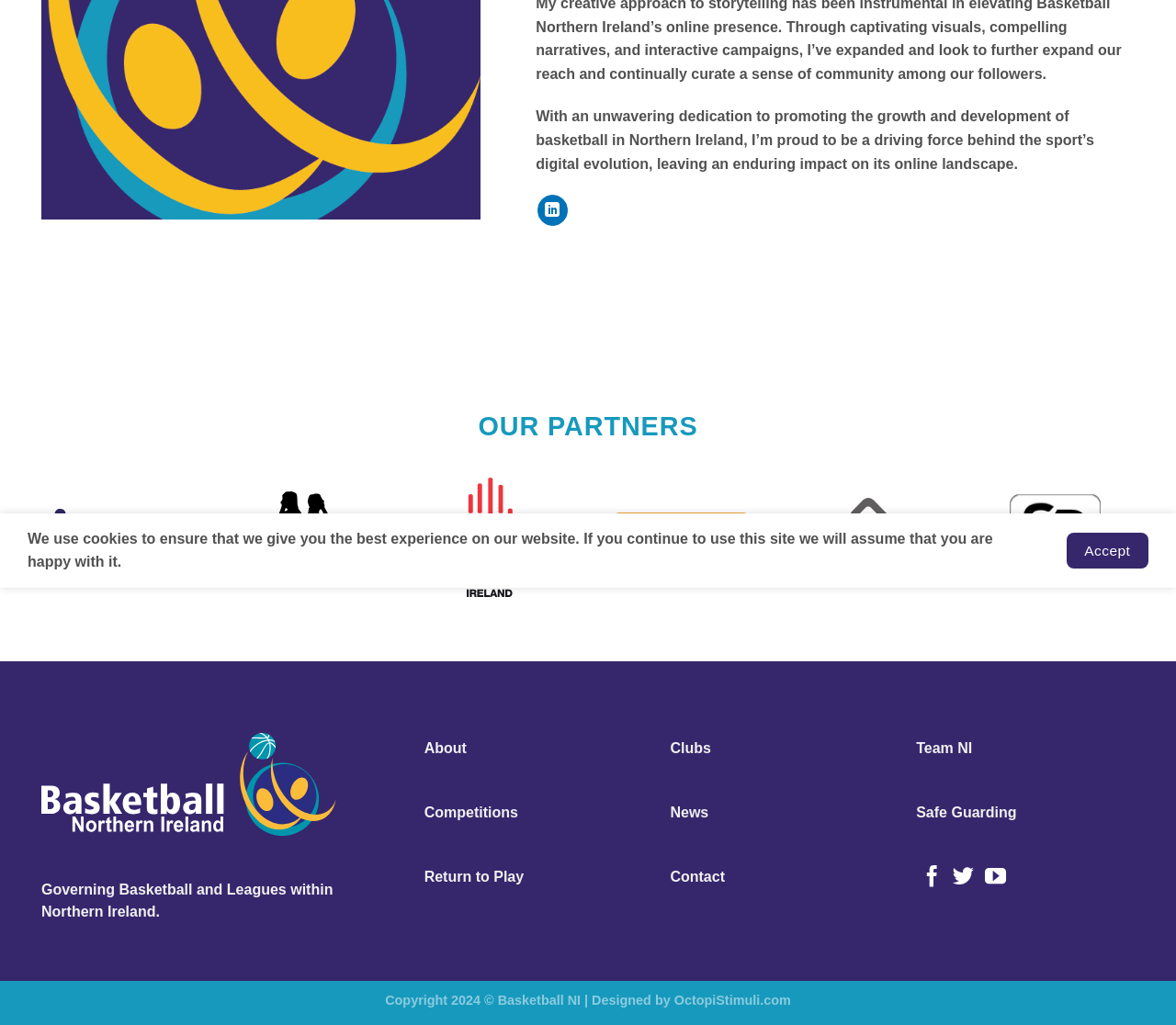Locate and provide the bounding box coordinates for the HTML element that matches this description: "Return to Play".

[0.361, 0.84, 0.546, 0.876]